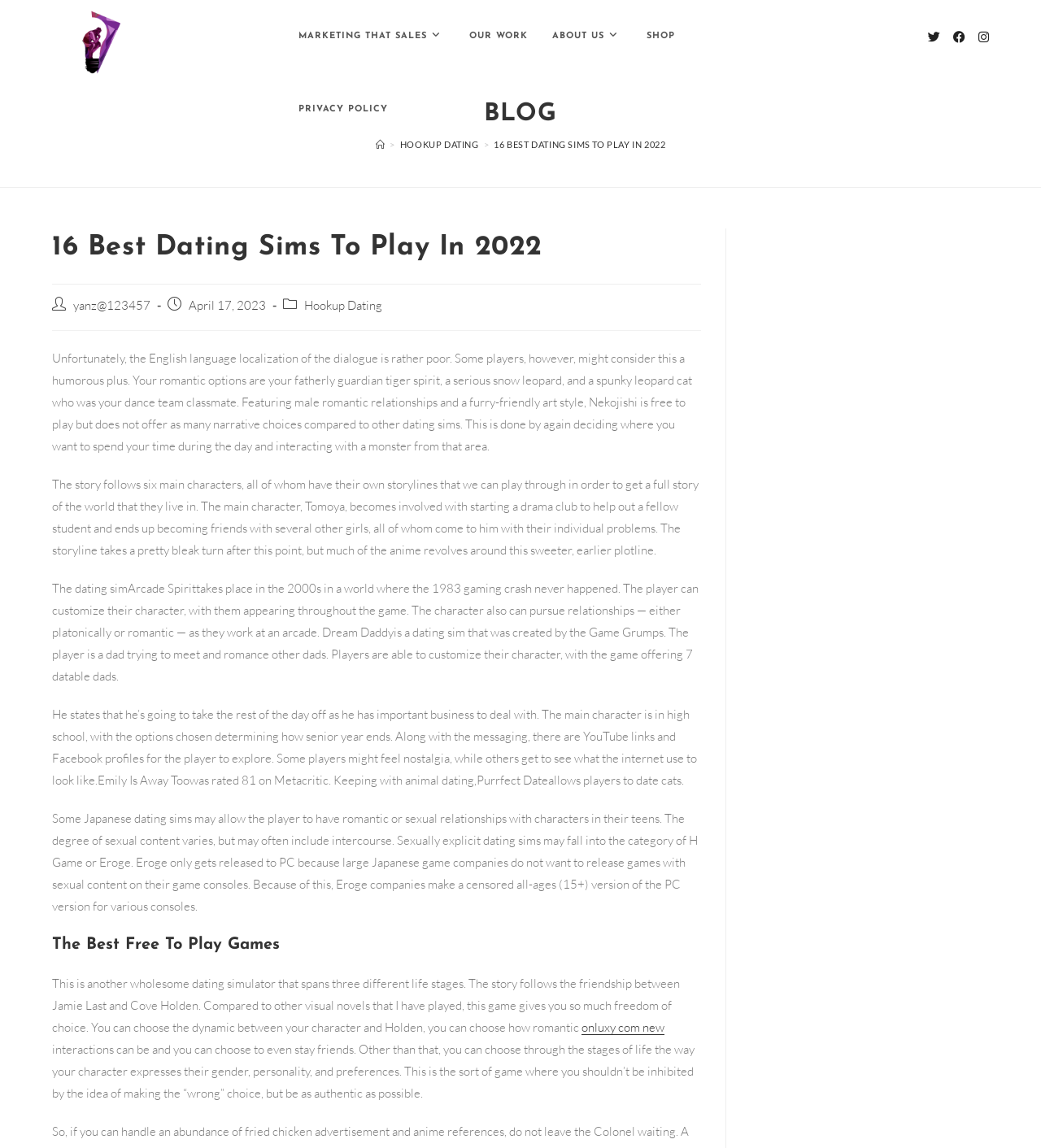Find the bounding box coordinates for the area you need to click to carry out the instruction: "Visit the 'HOOKUP DATING' page". The coordinates should be four float numbers between 0 and 1, indicated as [left, top, right, bottom].

[0.384, 0.121, 0.46, 0.13]